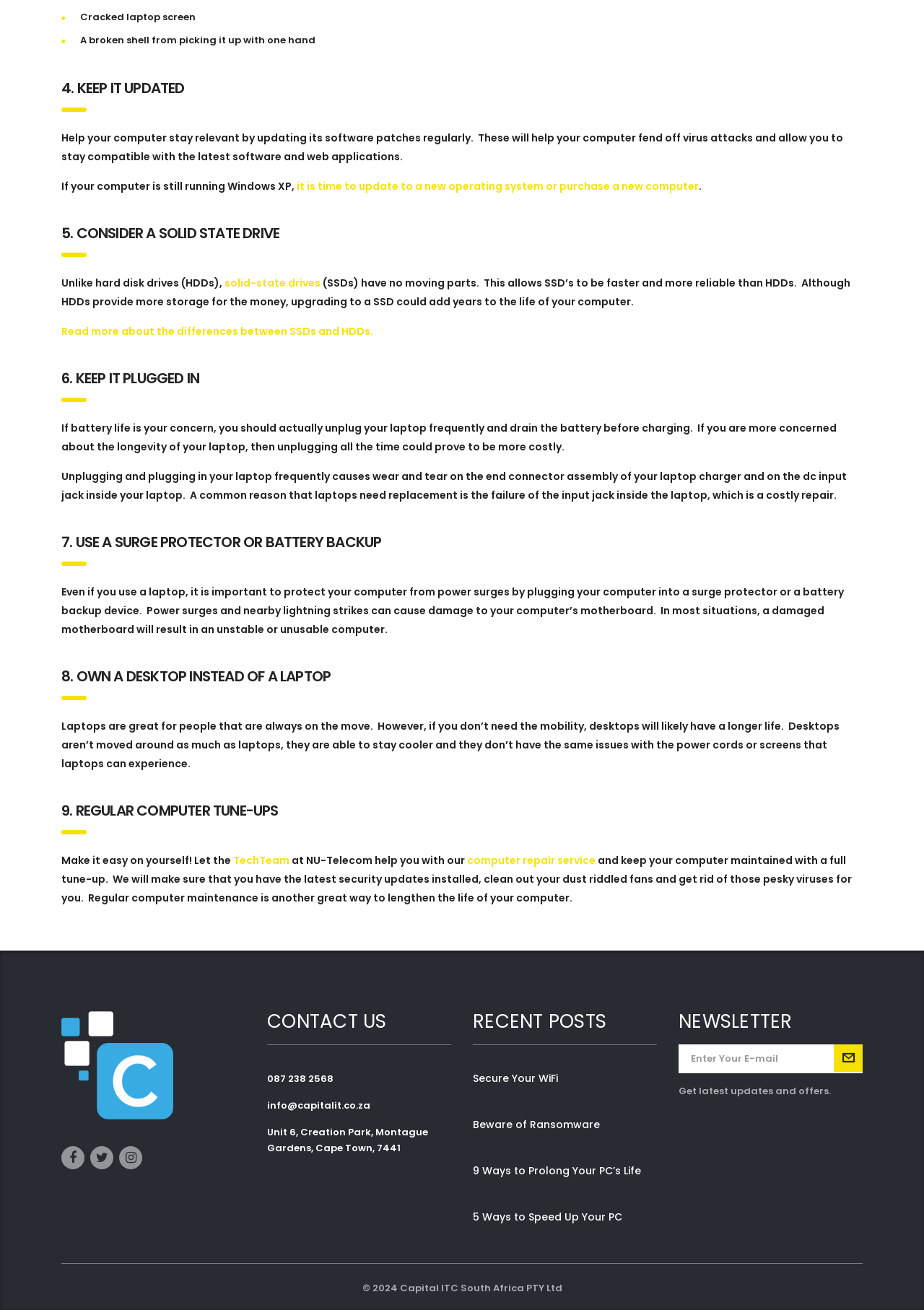Respond to the following query with just one word or a short phrase: 
What is the benefit of owning a desktop instead of a laptop?

Longer life